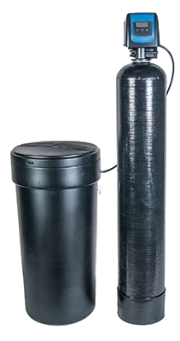Based on the image, provide a detailed response to the question:
What is the material used to construct the system?

The entire water softening system, including the cylindrical tank and the brine tank, is constructed from durable black materials. This suggests that the system is designed to be robust and long-lasting, making it suitable for residential use.